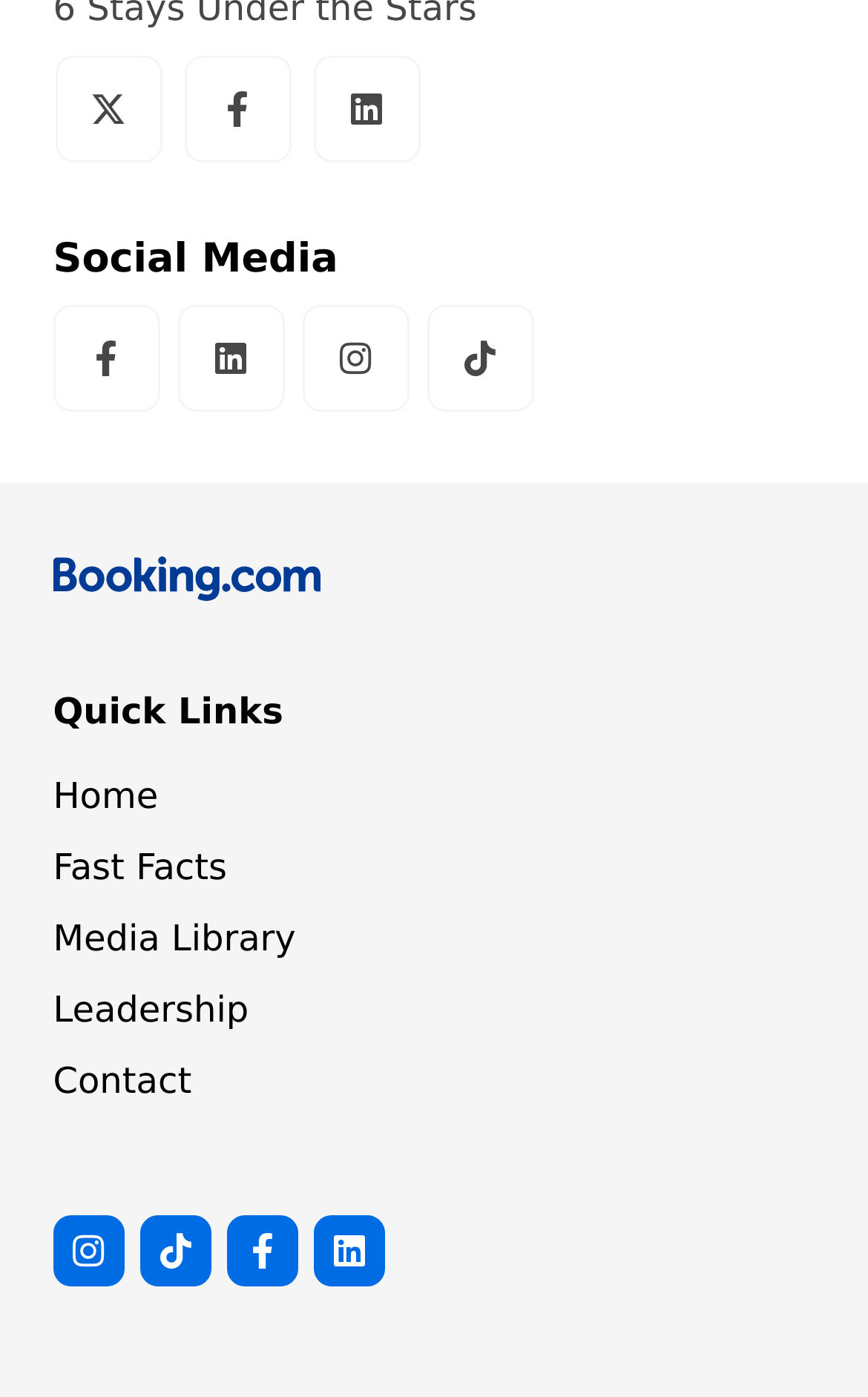How many social media platforms are listed?
Answer the question with a detailed explanation, including all necessary information.

I counted the number of social media links listed under the 'Social Media' heading, which includes Facebook, LinkedIn, Instagram, and TikTok.